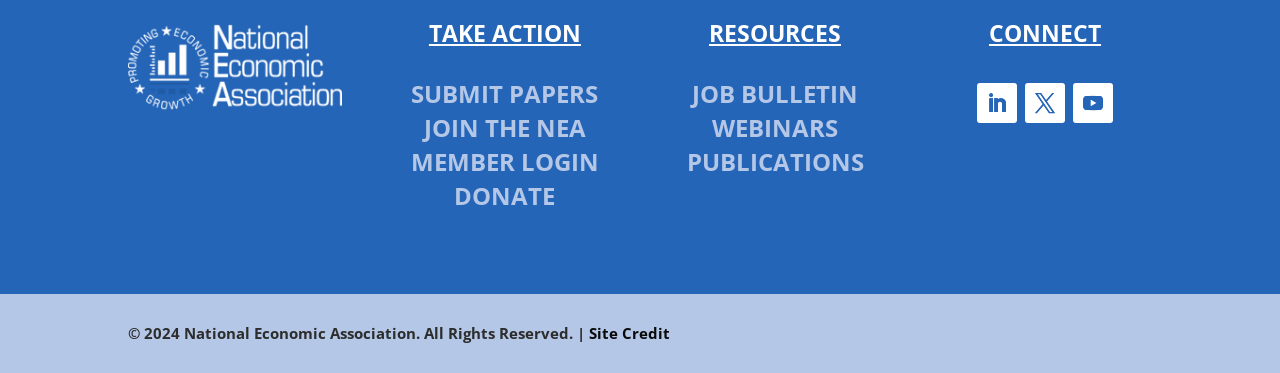What are the main categories on the webpage?
Based on the screenshot, respond with a single word or phrase.

TAKE ACTION, RESOURCES, CONNECT